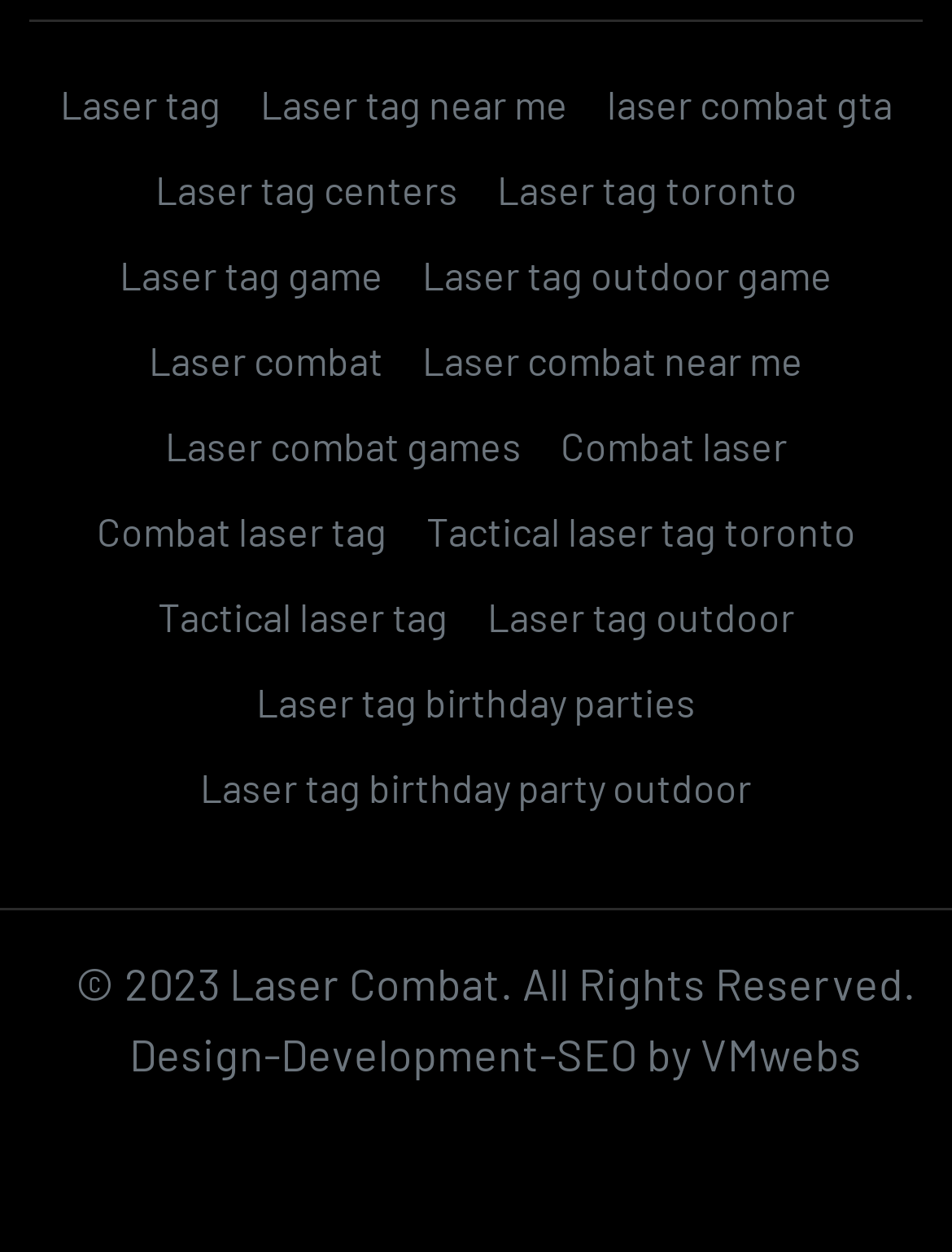Find and specify the bounding box coordinates that correspond to the clickable region for the instruction: "Check Ordinances".

None